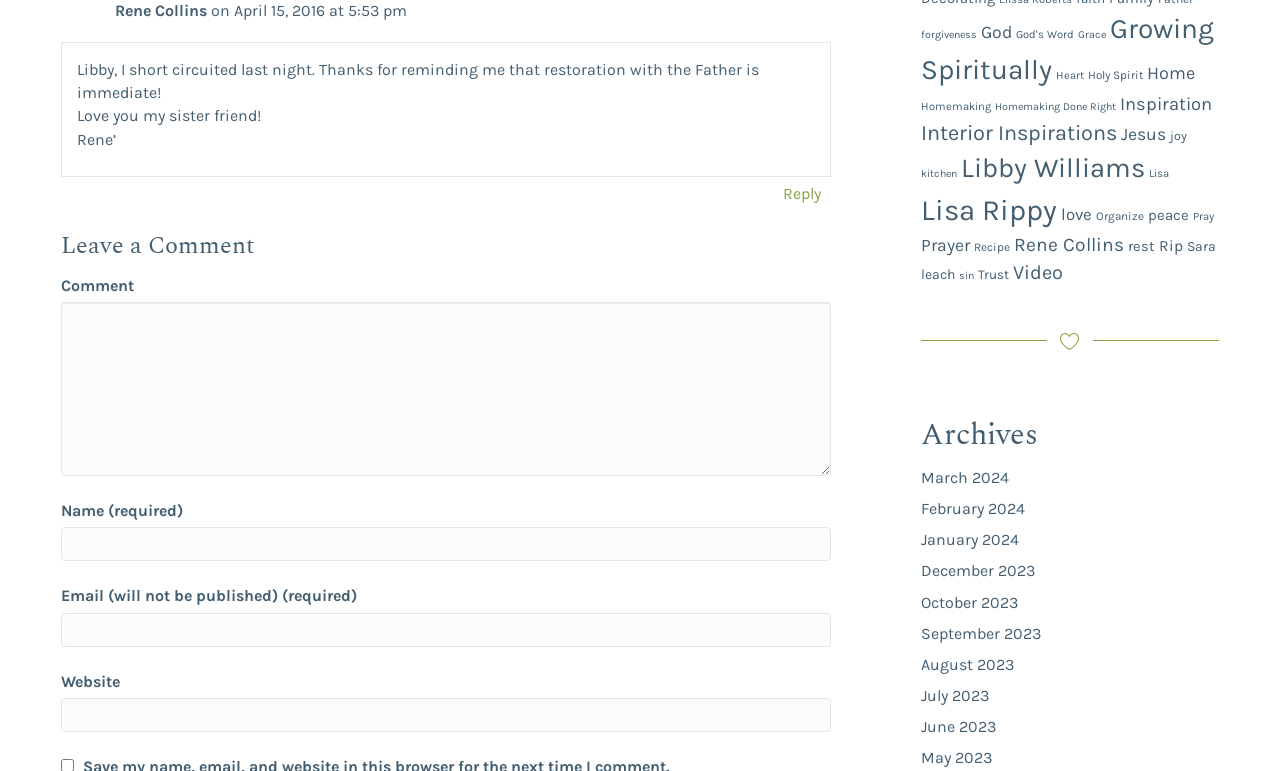Please provide the bounding box coordinates in the format (top-left x, top-left y, bottom-right x, bottom-right y). Remember, all values are floating point numbers between 0 and 1. What is the bounding box coordinate of the region described as: December 2023

[0.72, 0.728, 0.809, 0.753]